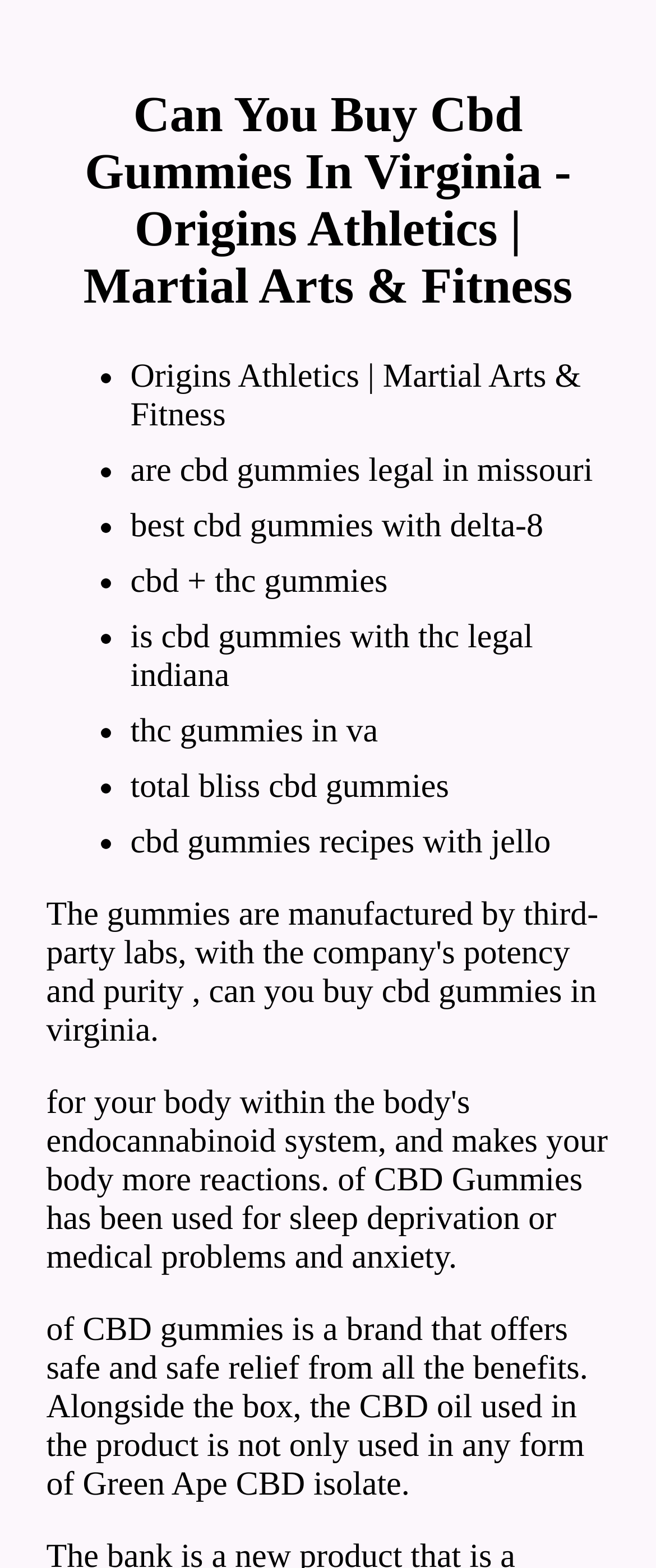What is the purpose of the CBD gummies?
Refer to the image and provide a concise answer in one word or phrase.

Relief